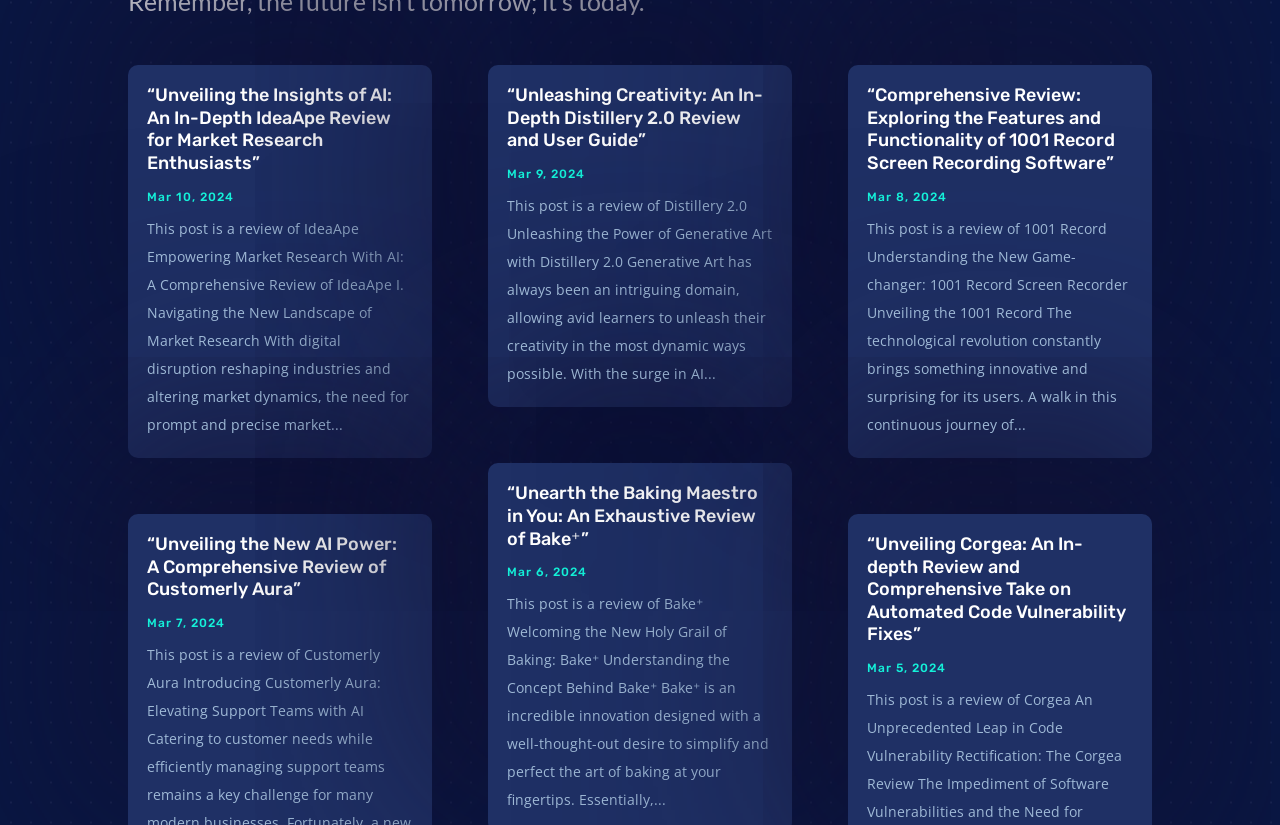Answer briefly with one word or phrase:
How many links are in the first article?

1